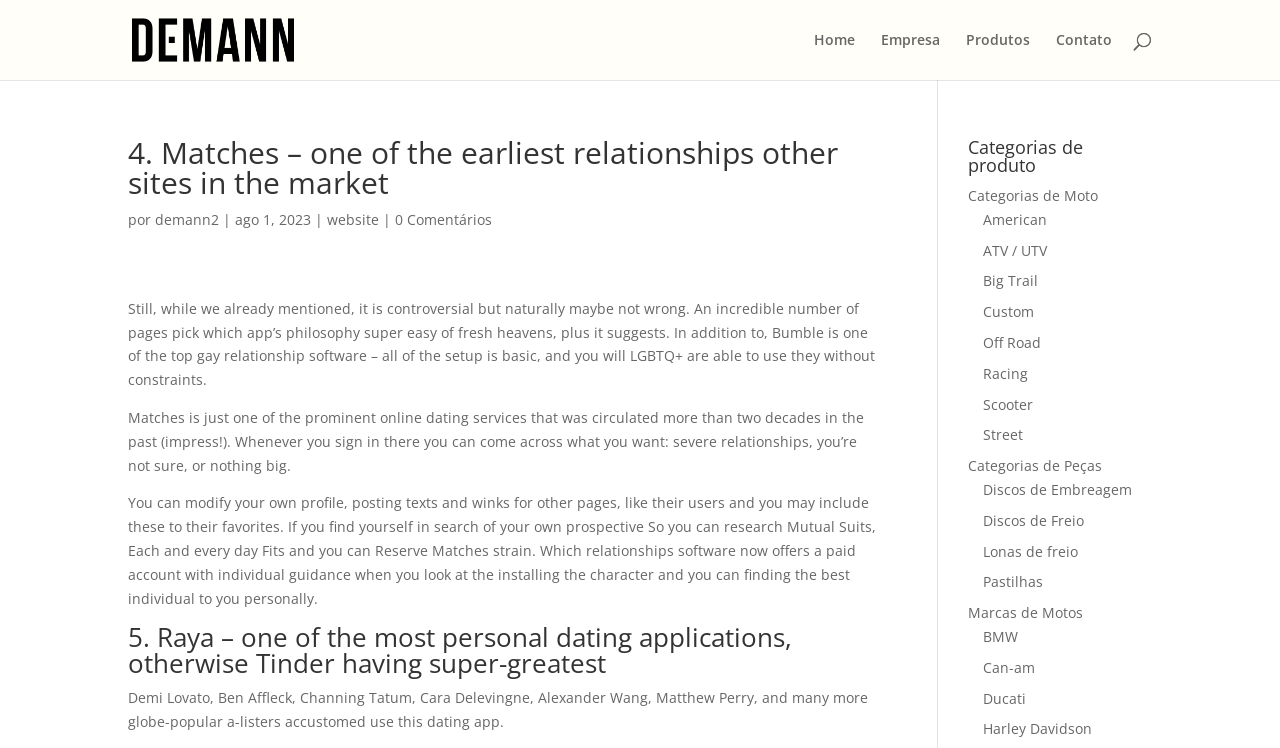Who is mentioned as a user of the Raya dating app?
Please provide a detailed answer to the question.

The webpage mentions that Demi Lovato, along with other celebrities, has used the Raya dating app.